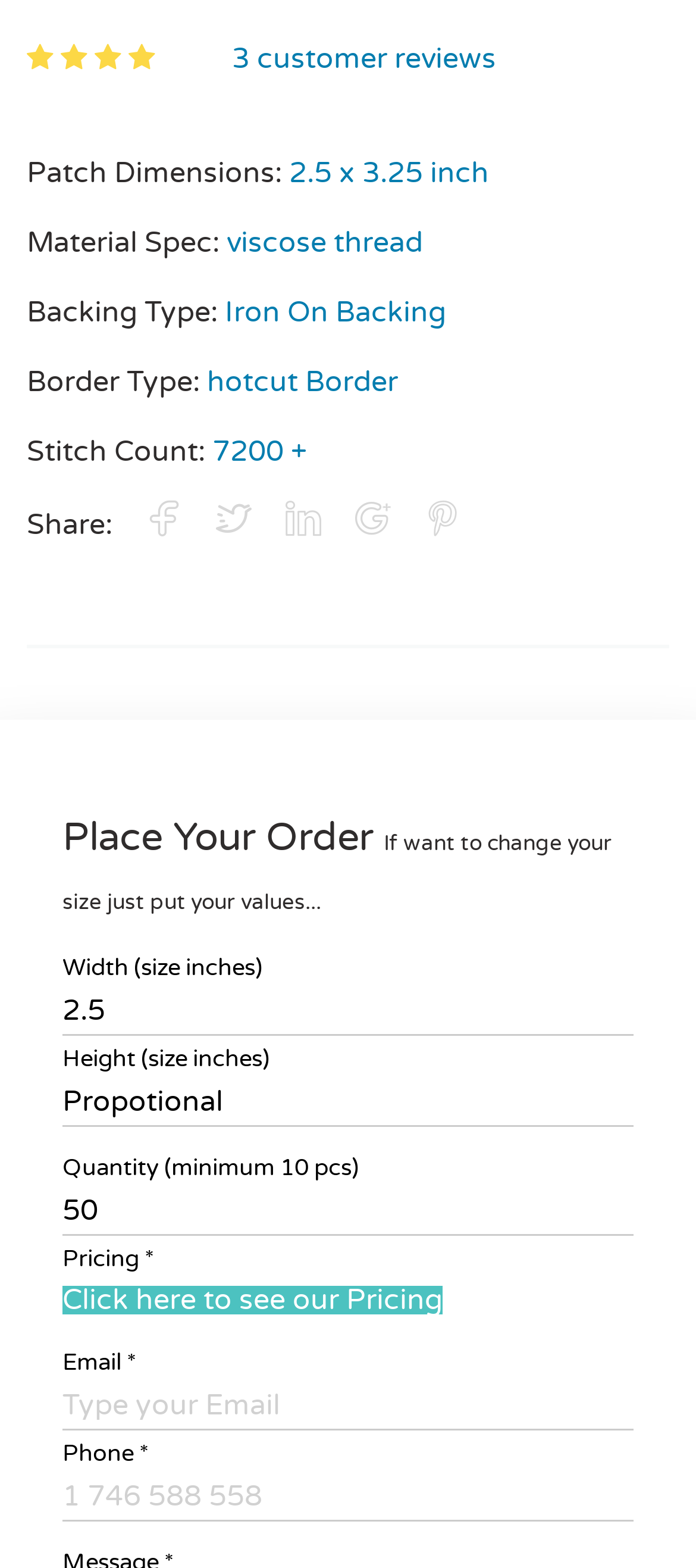Identify the bounding box coordinates for the UI element mentioned here: "Wix.com". Provide the coordinates as four float values between 0 and 1, i.e., [left, top, right, bottom].

None